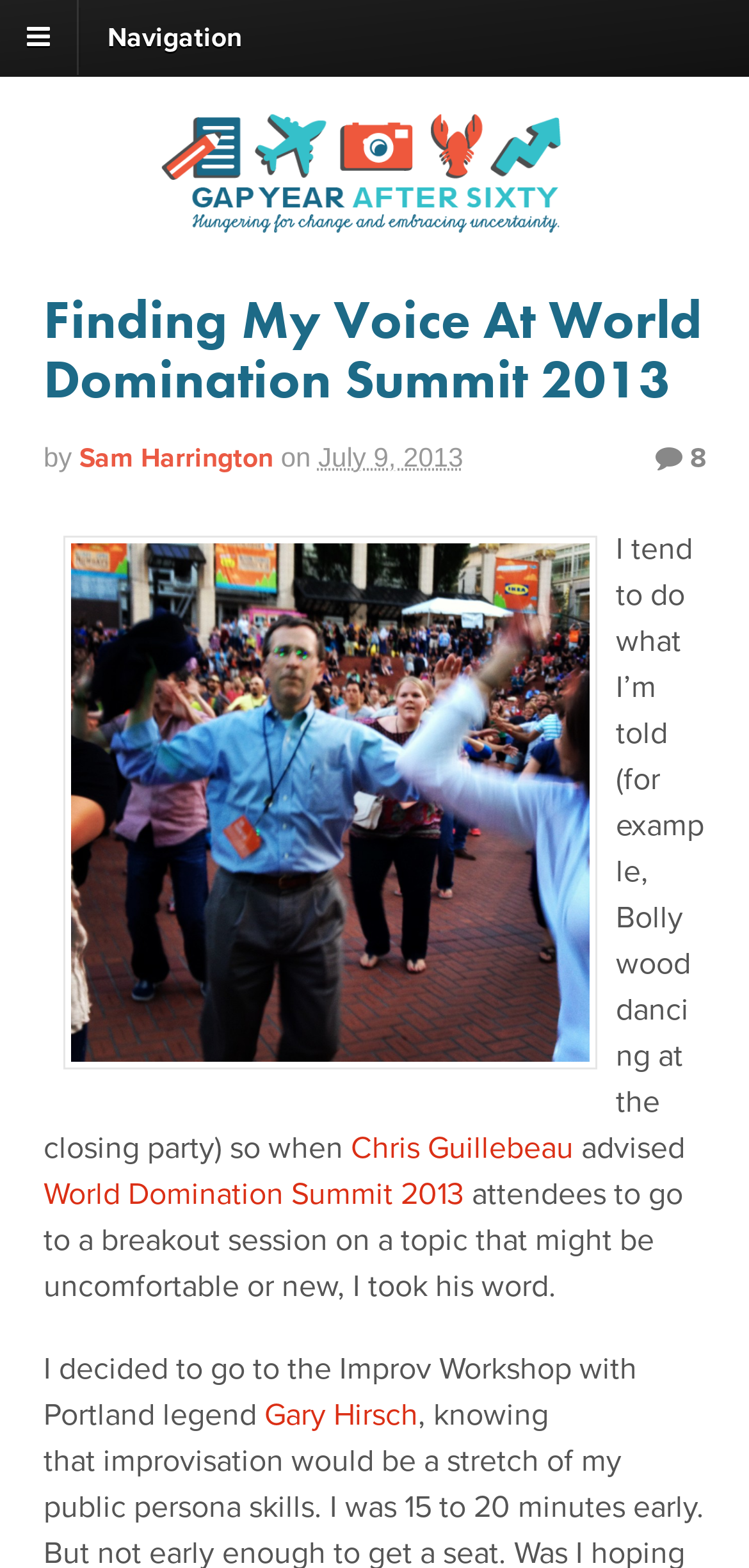Explain the webpage's layout and main content in detail.

The webpage is about the author's experience at the World Domination Summit 2013, specifically finding their voice. At the top, there is a navigation section with a link labeled "Navigation". Below it, there is a header section with a logo image and a link to "Gap Year After Sixty". 

The main content area has a heading that reads "Finding My Voice At World Domination Summit 2013" followed by the author's name, "Sam Harrington", and the date "July 9, 2013". There is also a link with a star icon and the number "8" next to it. 

Below the heading, there is a large image of the author, Sam, at the World Domination Summit. The main article starts with a paragraph of text that describes the author's tendency to follow instructions, citing an example of Bollywood dancing at the closing party. The text also mentions Chris Guillebeau, the founder of the World Domination Summit. 

The article continues with the author describing their experience attending a breakout session on an uncomfortable topic, as advised by Chris Guillebeau. The author then talks about attending an Improv Workshop with Gary Hirsch, a Portland legend. Throughout the article, there are links to relevant names and events, such as Chris Guillebeau and the World Domination Summit 2013.